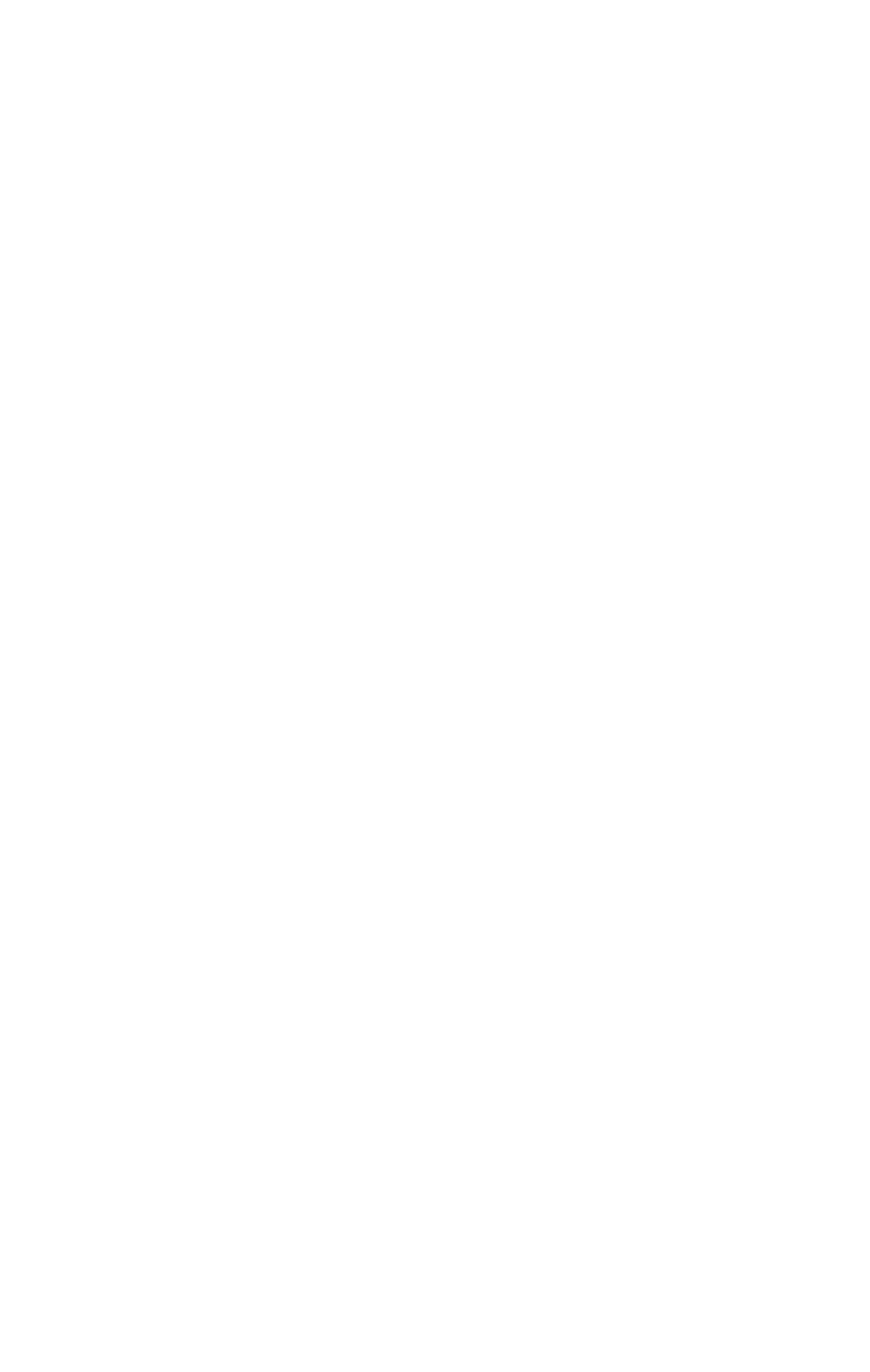Locate the bounding box of the user interface element based on this description: "Carl Schoenert".

[0.433, 0.375, 0.718, 0.411]